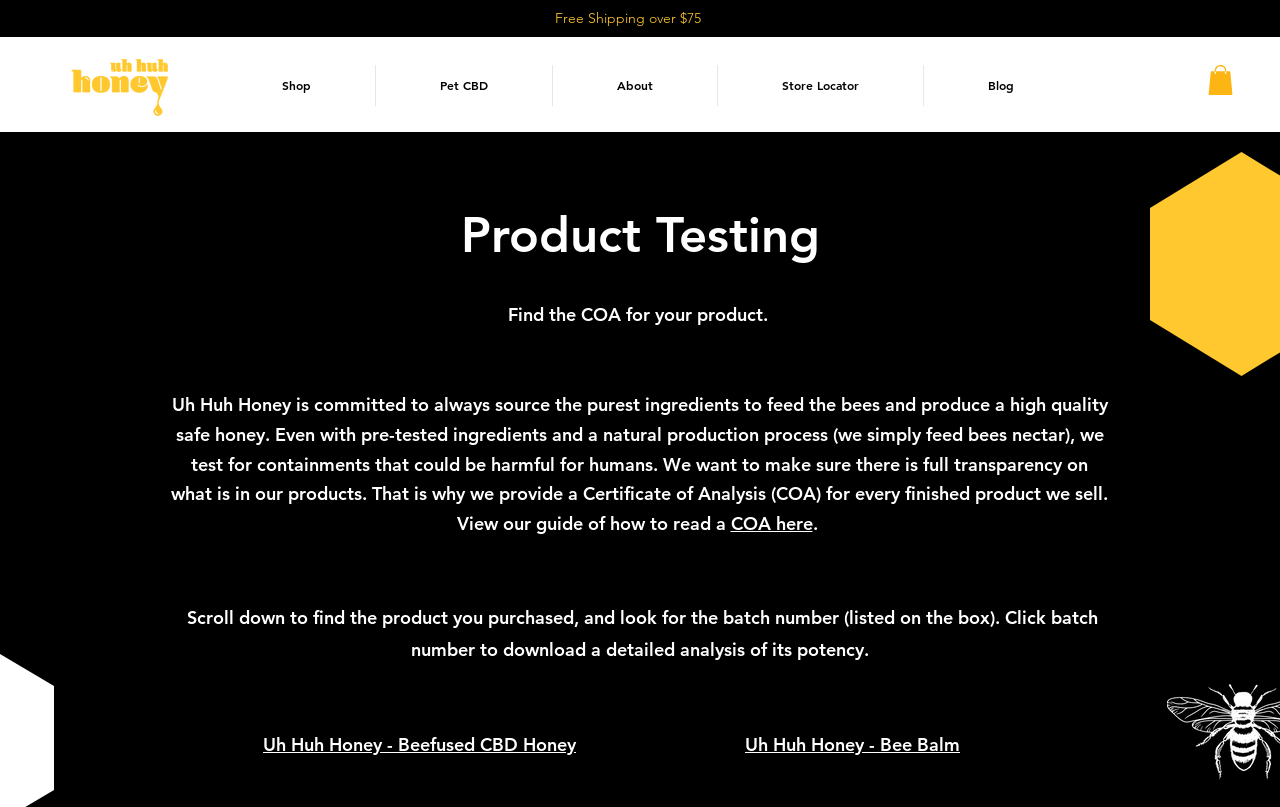Analyze the image and provide a detailed answer to the question: How many products are listed on this page?

I counted the number of product links listed on the page, which are 'Uh Huh Honey - Beefused CBD Honey' and 'Uh Huh Honey - Bee Balm', and found that there are 2 products listed on this page.